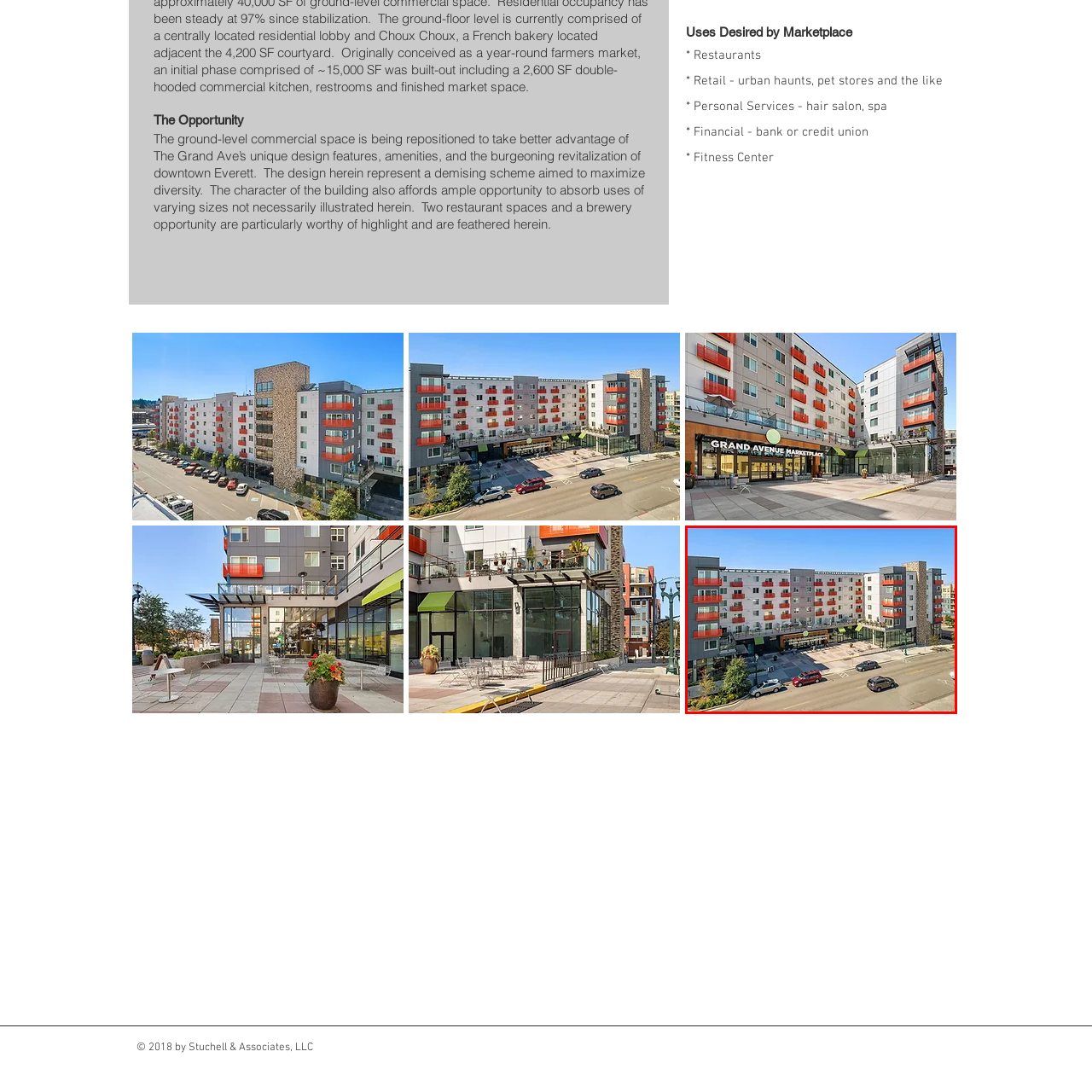Explain in detail what is happening in the image that is surrounded by the red box.

The image showcases a modern mixed-use building situated on a vibrant city street. The architecture features a contemporary design with a combination of gray and white facades and bright orange balconies, creating an eye-catching contrast. The ground floor is adorned with large windows that hint at commercial spaces, likely housing restaurants or retail, enhancing the lively atmosphere of the area. 

Surrounding the building are neatly landscaped areas that contribute to the overall appeal, while vehicles are seen parked along the street, indicating the accessibility of this urban location. The building not only reflects the revitalization efforts in downtown Everett but also offers opportunities for diverse business types, including restaurants, retail, and personal services, as suggested by the community's desired uses. The clear blue sky adds a sense of openness and positivity to the scene, making it a welcoming space for both residents and visitors alike.